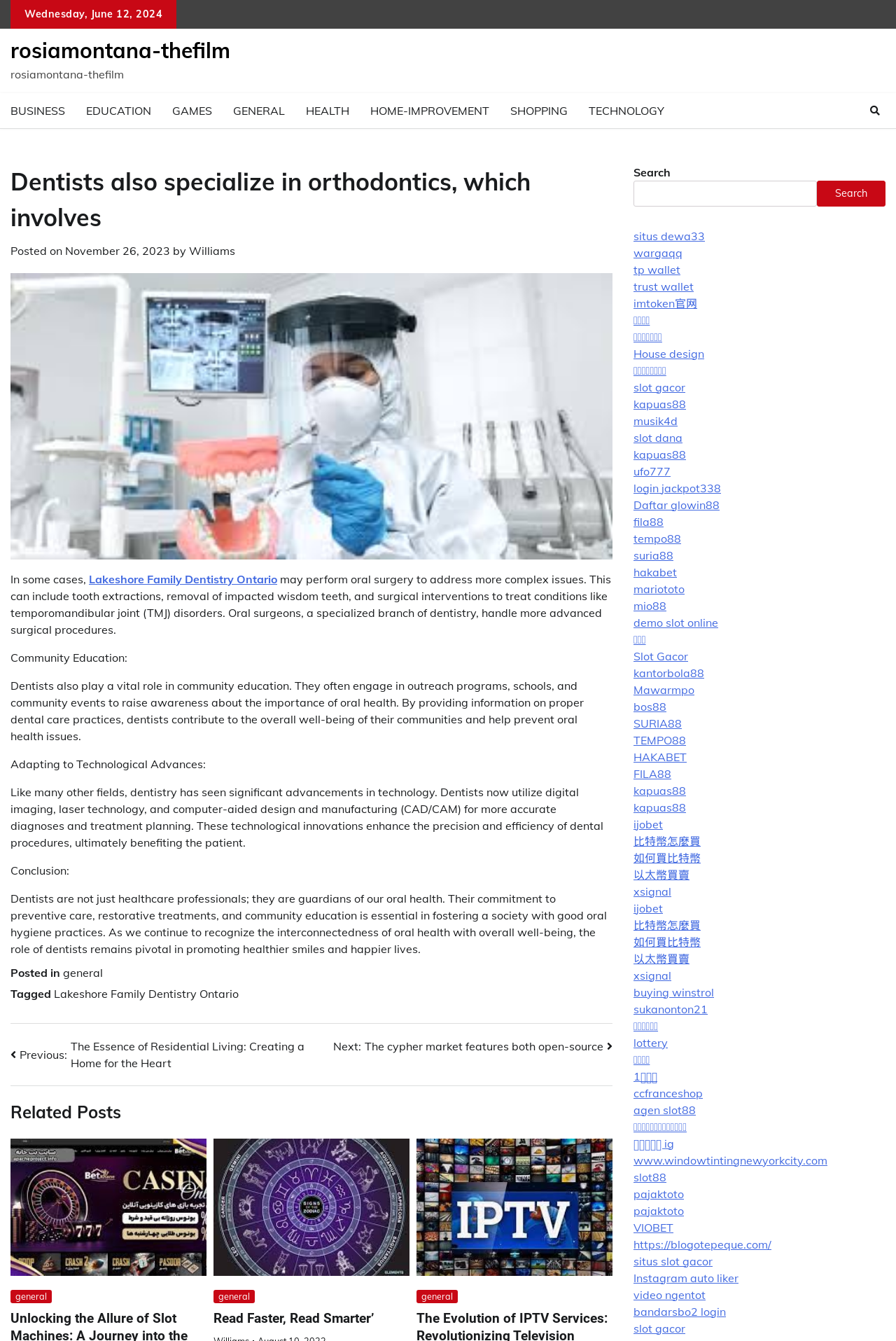Point out the bounding box coordinates of the section to click in order to follow this instruction: "Click on the 'Next' button".

[0.372, 0.774, 0.684, 0.786]